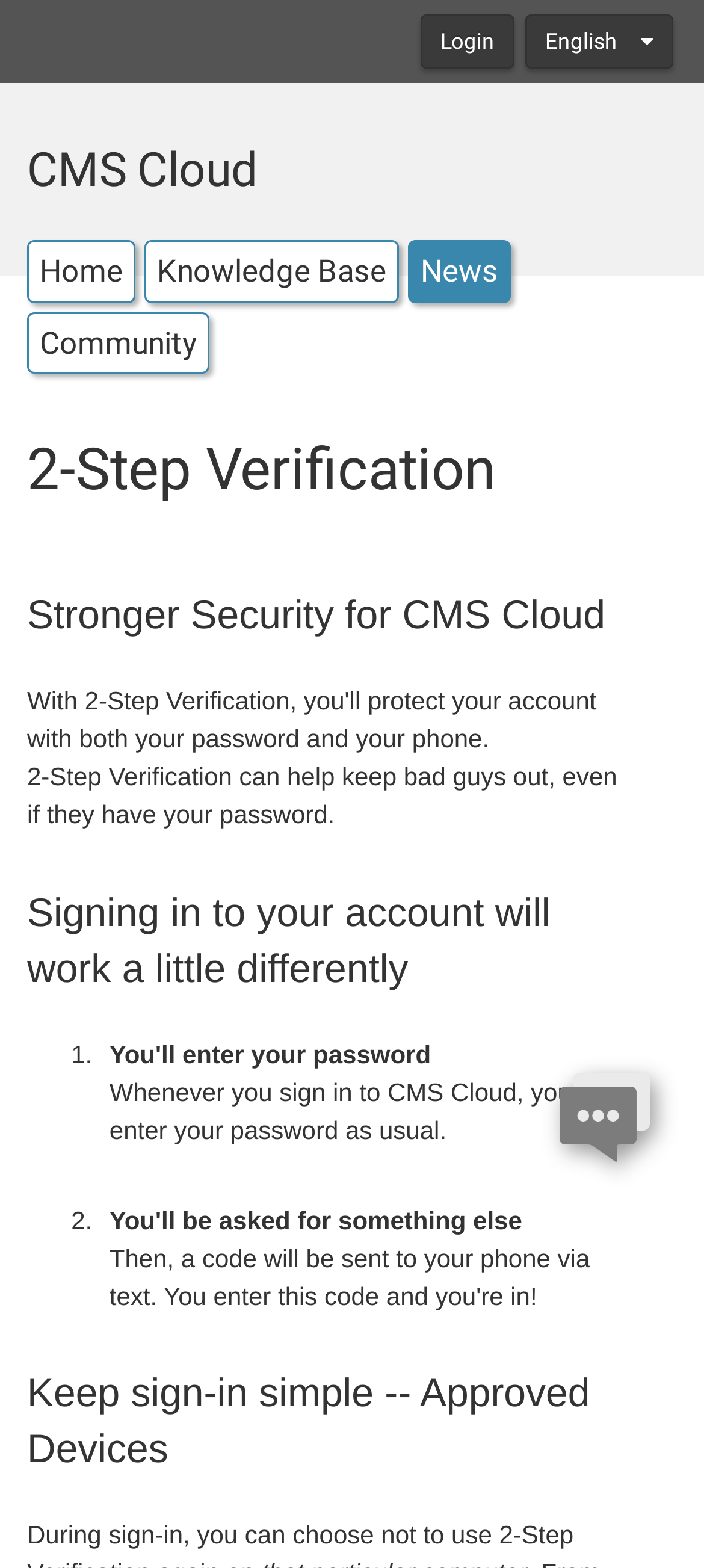Please specify the bounding box coordinates of the element that should be clicked to execute the given instruction: 'Click the 'Ask' button'. Ensure the coordinates are four float numbers between 0 and 1, expressed as [left, top, right, bottom].

None